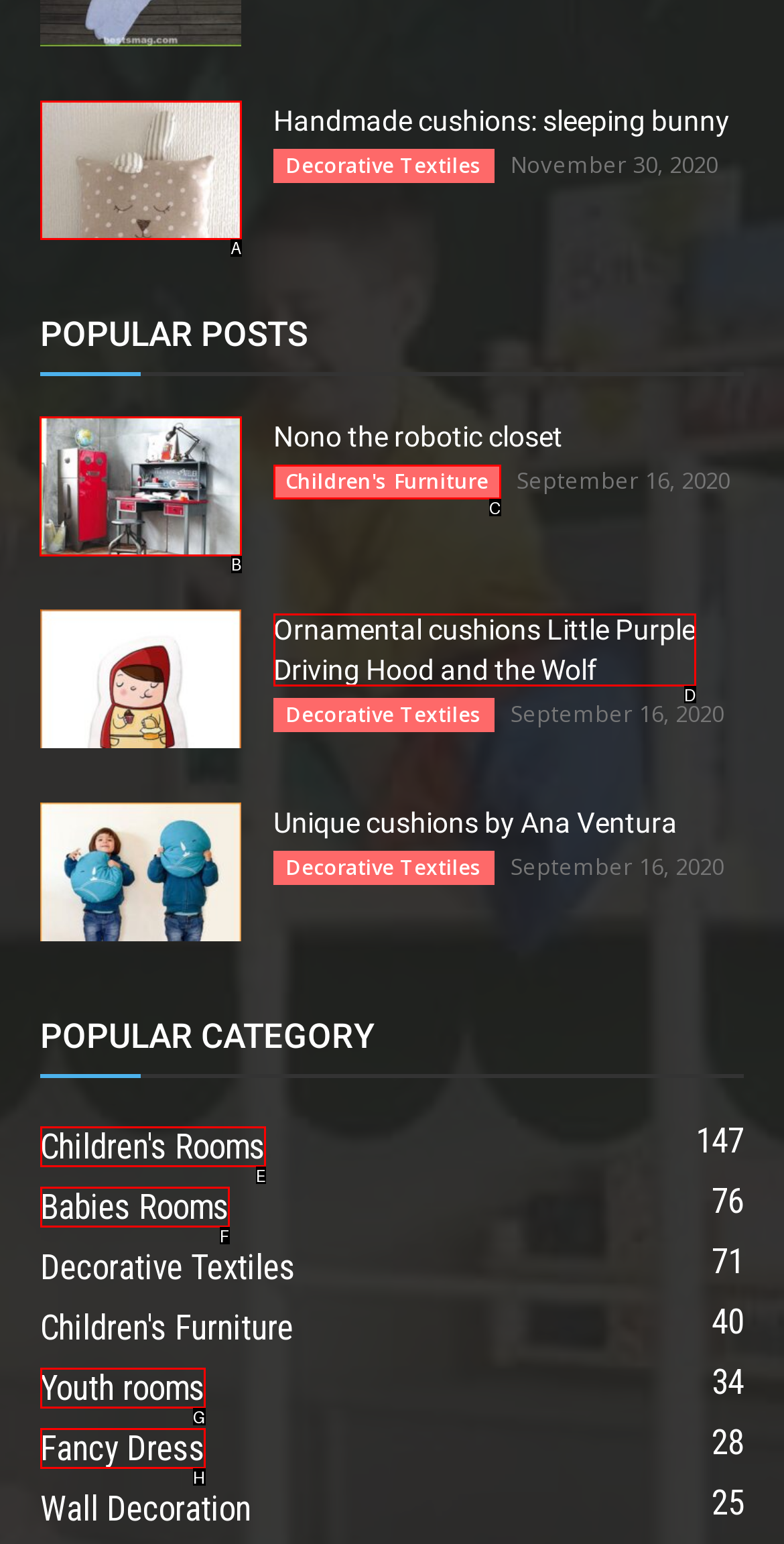Which letter corresponds to the correct option to complete the task: View the post about Nono the robot closet?
Answer with the letter of the chosen UI element.

B